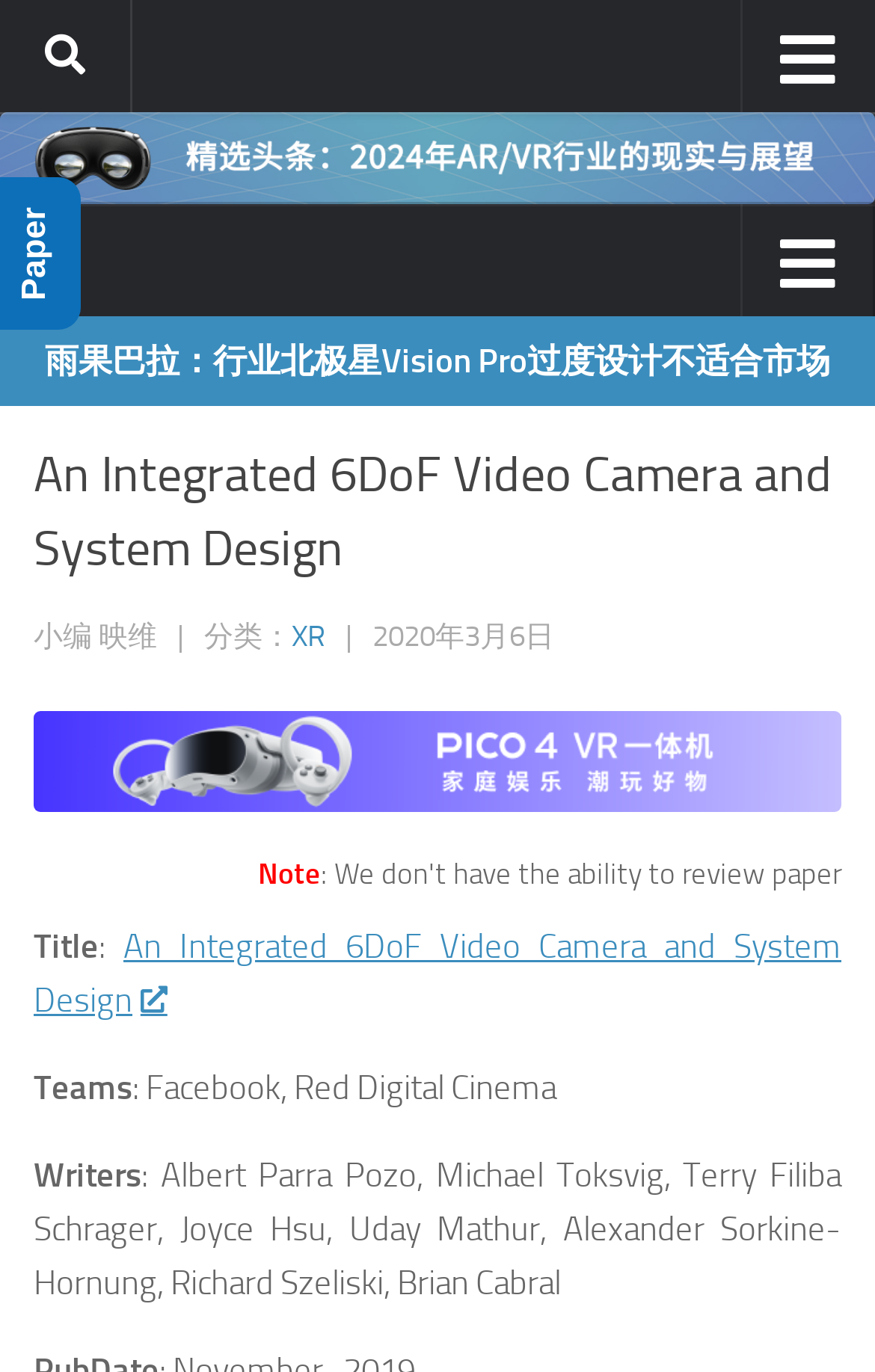How many authors are listed in the article?
Based on the image, answer the question in a detailed manner.

I counted the number of authors listed in the 'Writers' section, which includes Albert Parra Pozo, Michael Toksvig, Terry Filiba Schrager, Joyce Hsu, Uday Mathur, Alexander Sorkine-Hornung, Richard Szeliski, and Brian Cabral, totaling 8 authors.